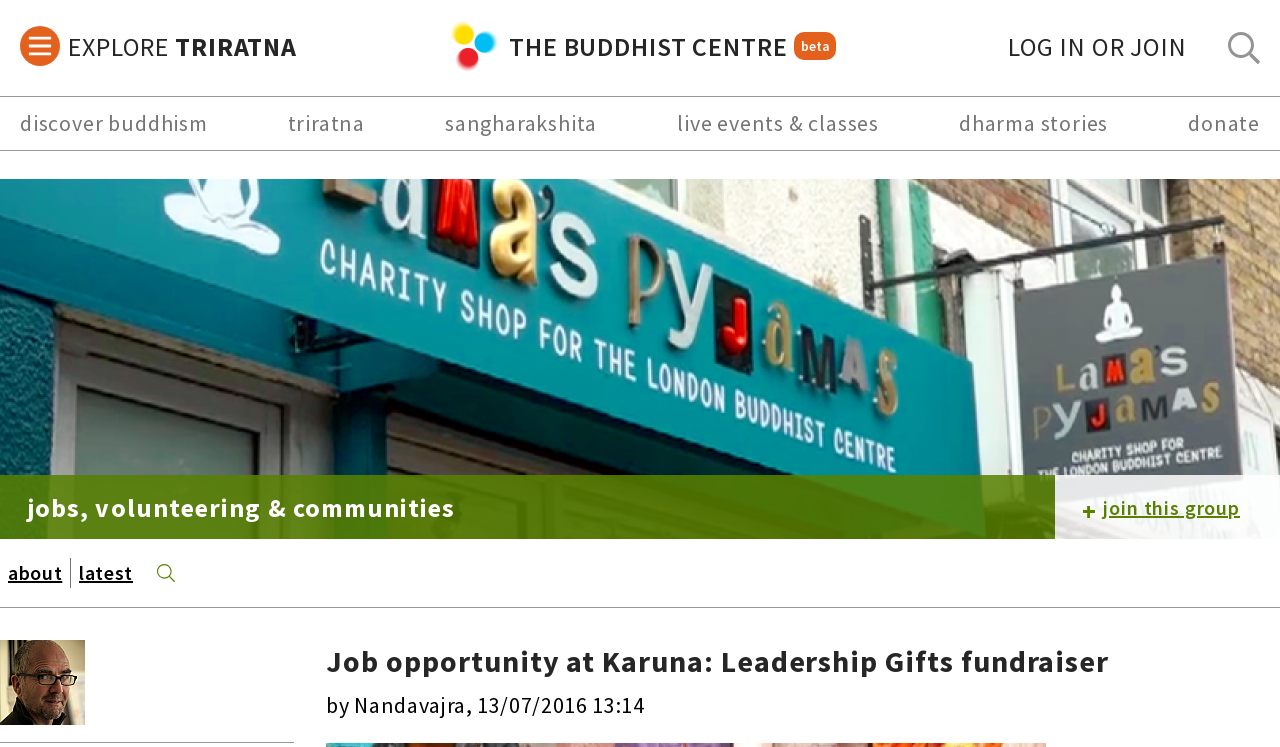Please provide a detailed answer to the question below based on the screenshot: 
What is the purpose of the '+ join this group' button?

I found the answer by looking at the main content area, where I saw the button '+ join this group' below the job posting. This suggests that the purpose of the button is to allow users to join a group, likely related to the job posting.